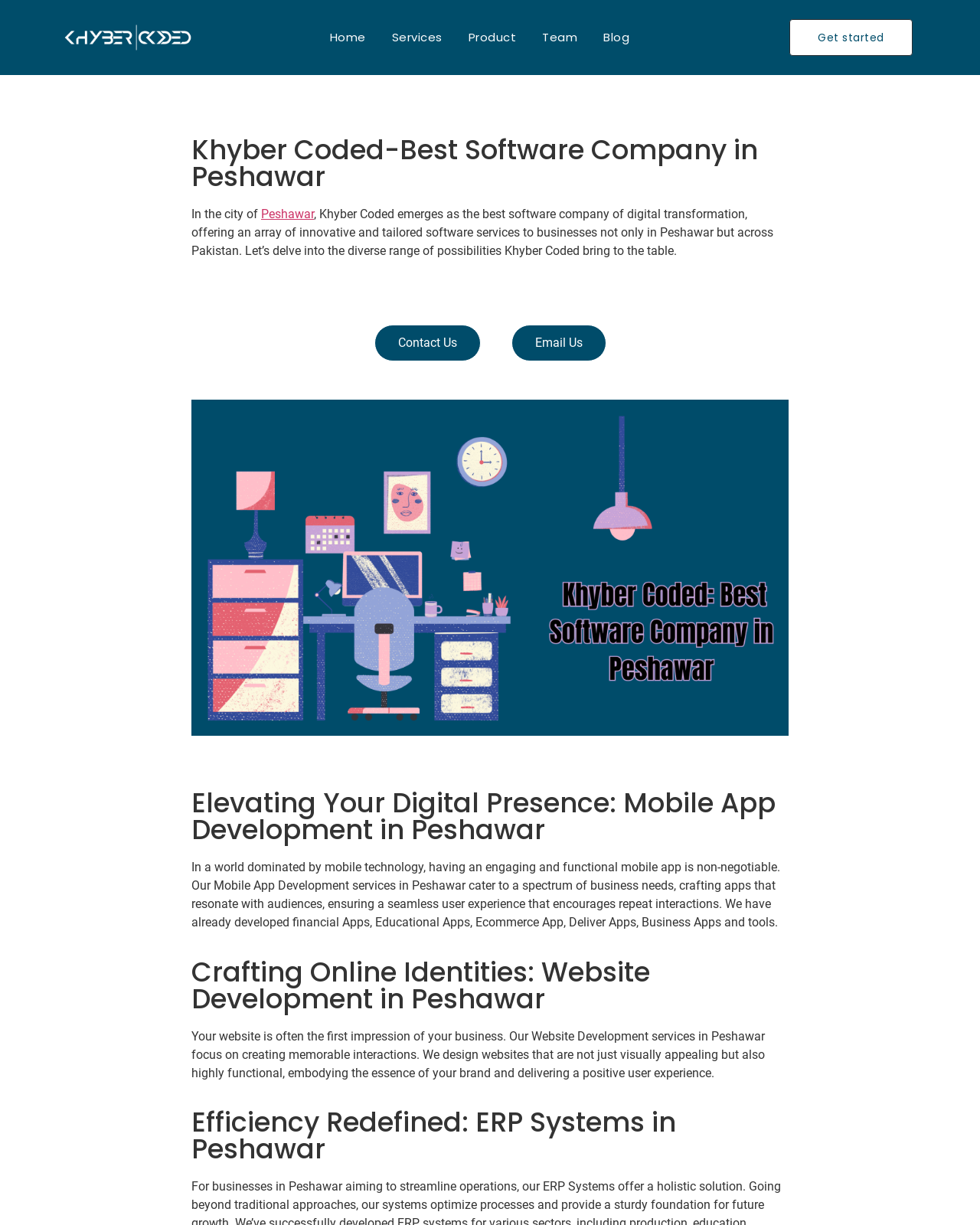Can you determine the bounding box coordinates of the area that needs to be clicked to fulfill the following instruction: "Learn about Website Development in Peshawar"?

[0.195, 0.782, 0.805, 0.826]